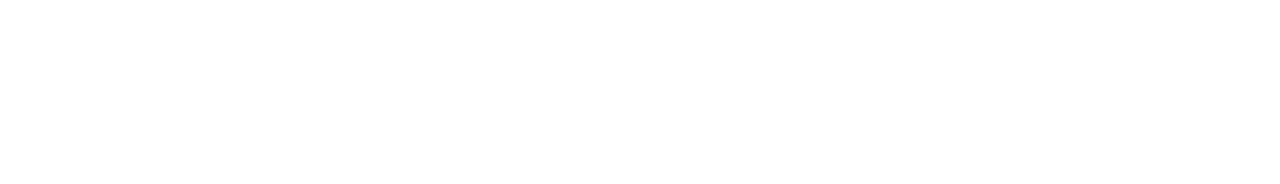Determine the bounding box coordinates of the section to be clicked to follow the instruction: "Contact us". The coordinates should be given as four float numbers between 0 and 1, formatted as [left, top, right, bottom].

[0.816, 0.106, 0.889, 0.297]